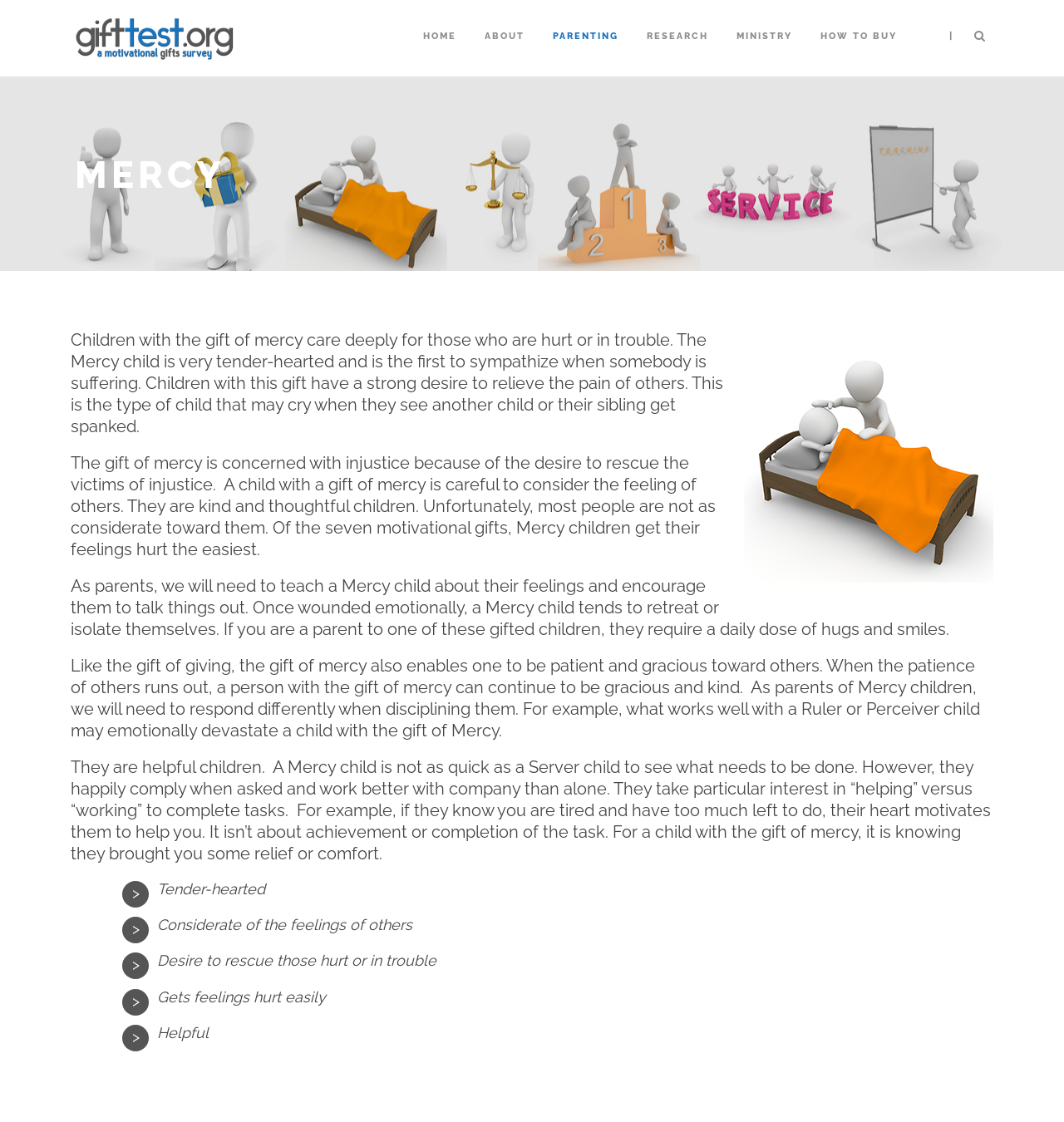Please reply with a single word or brief phrase to the question: 
How many links are in the top navigation bar?

7